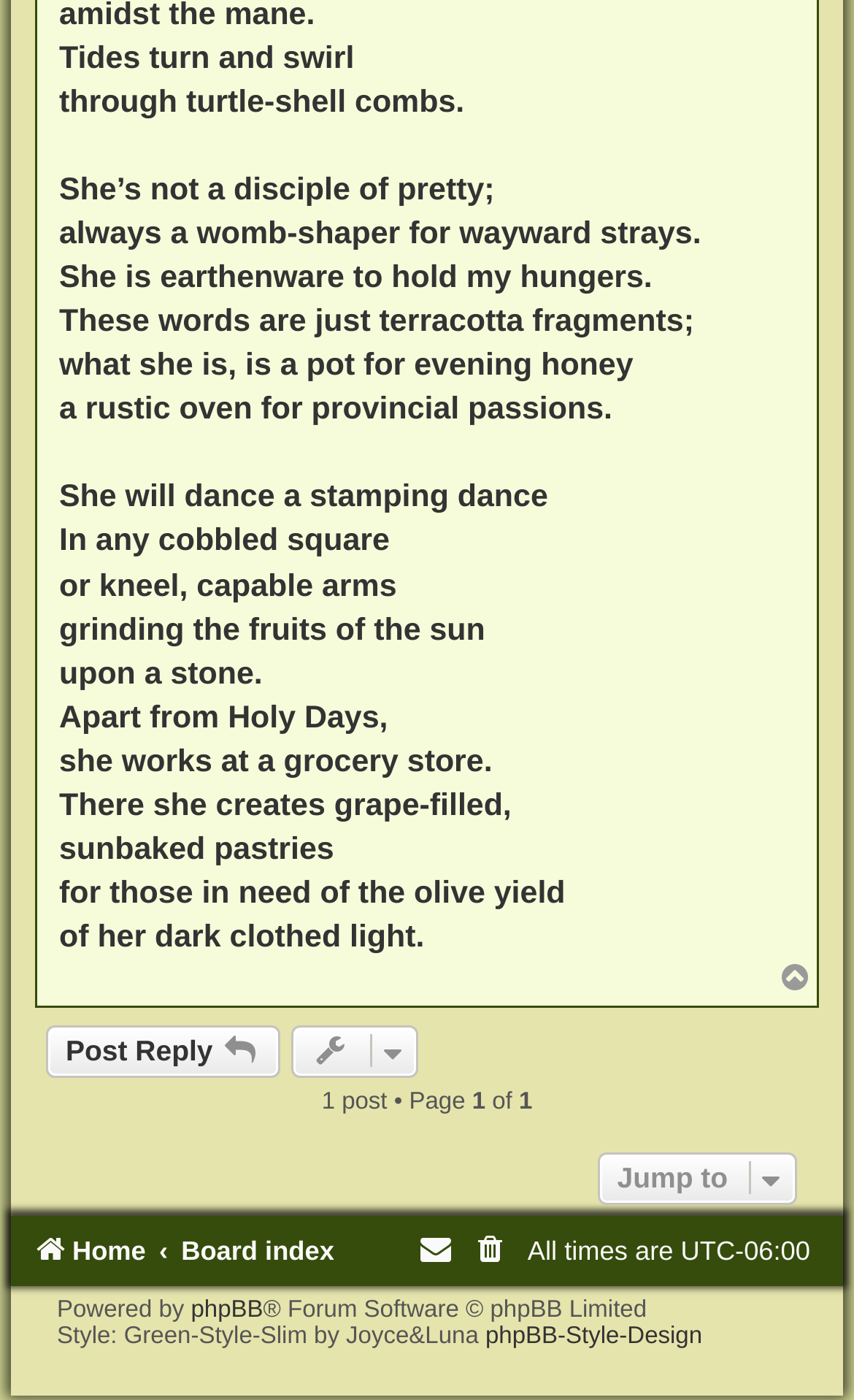Please determine the bounding box coordinates of the element to click on in order to accomplish the following task: "Share on Facebook". Ensure the coordinates are four float numbers ranging from 0 to 1, i.e., [left, top, right, bottom].

None